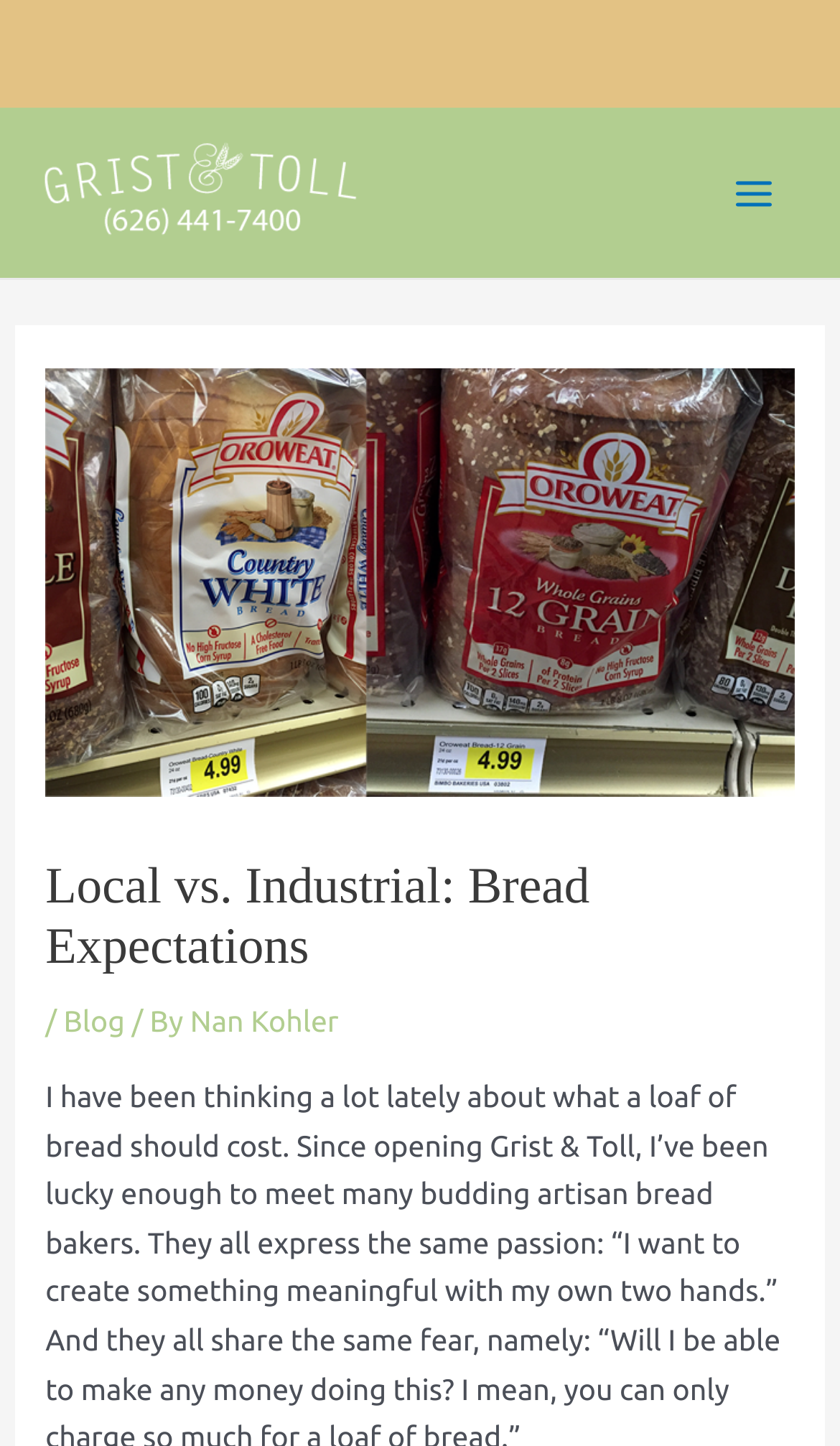Determine the bounding box coordinates (top-left x, top-left y, bottom-right x, bottom-right y) of the UI element described in the following text: Nan Kohler

[0.226, 0.694, 0.403, 0.717]